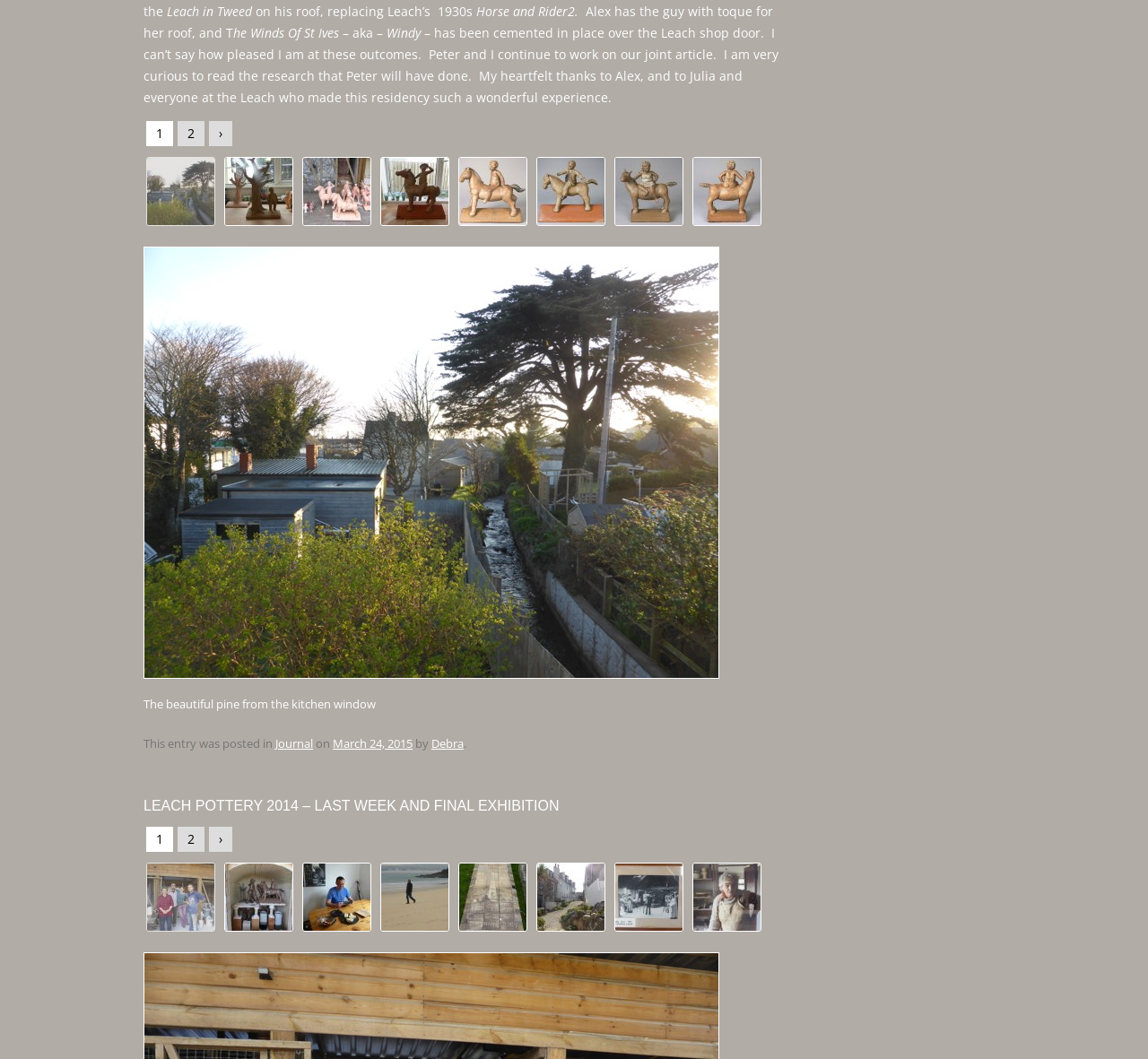Extract the bounding box of the UI element described as: "title="P1010858"".

[0.196, 0.148, 0.256, 0.213]